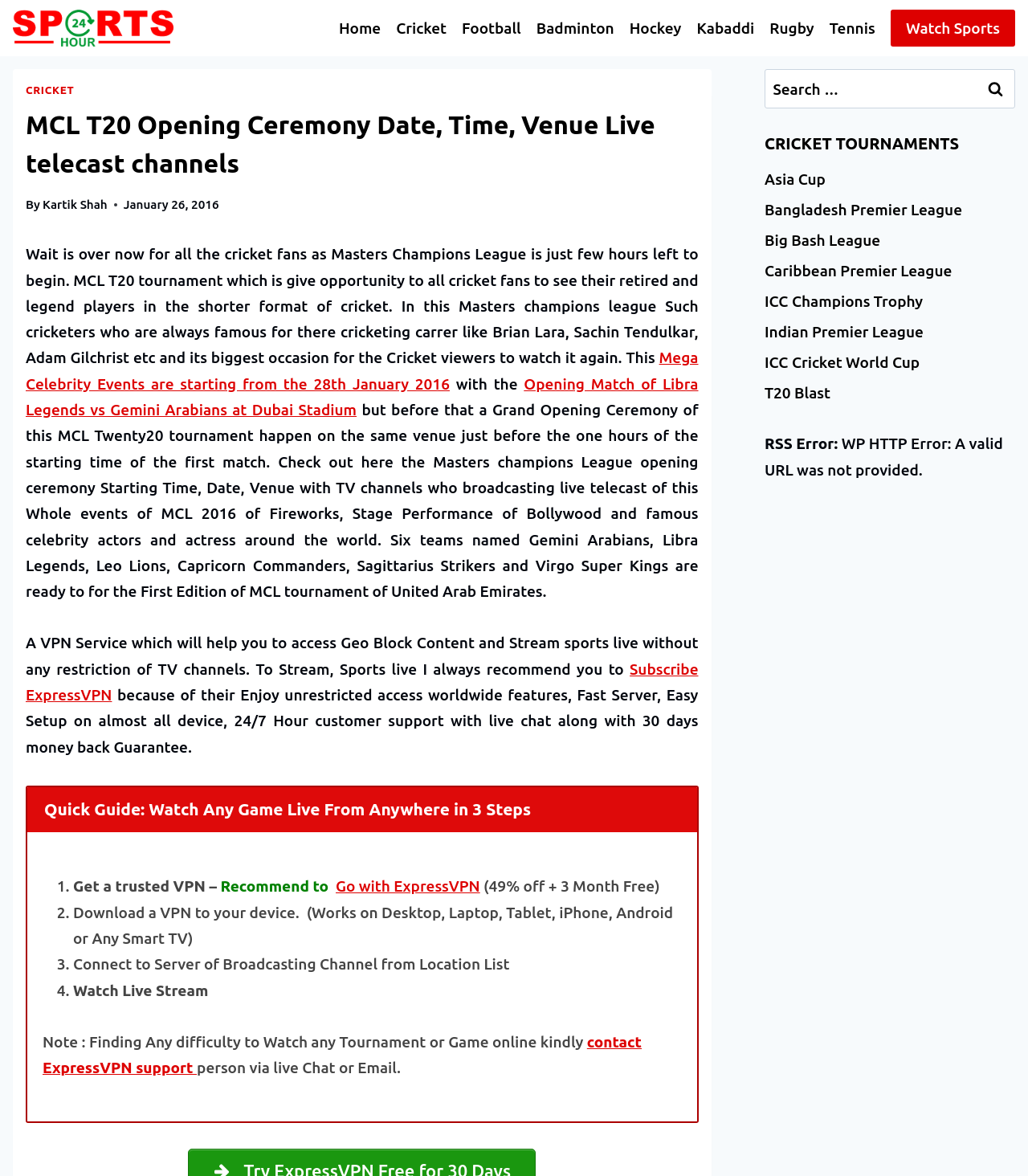Please identify the bounding box coordinates of the element's region that I should click in order to complete the following instruction: "Scroll to top". The bounding box coordinates consist of four float numbers between 0 and 1, i.e., [left, top, right, bottom].

[0.959, 0.839, 0.977, 0.854]